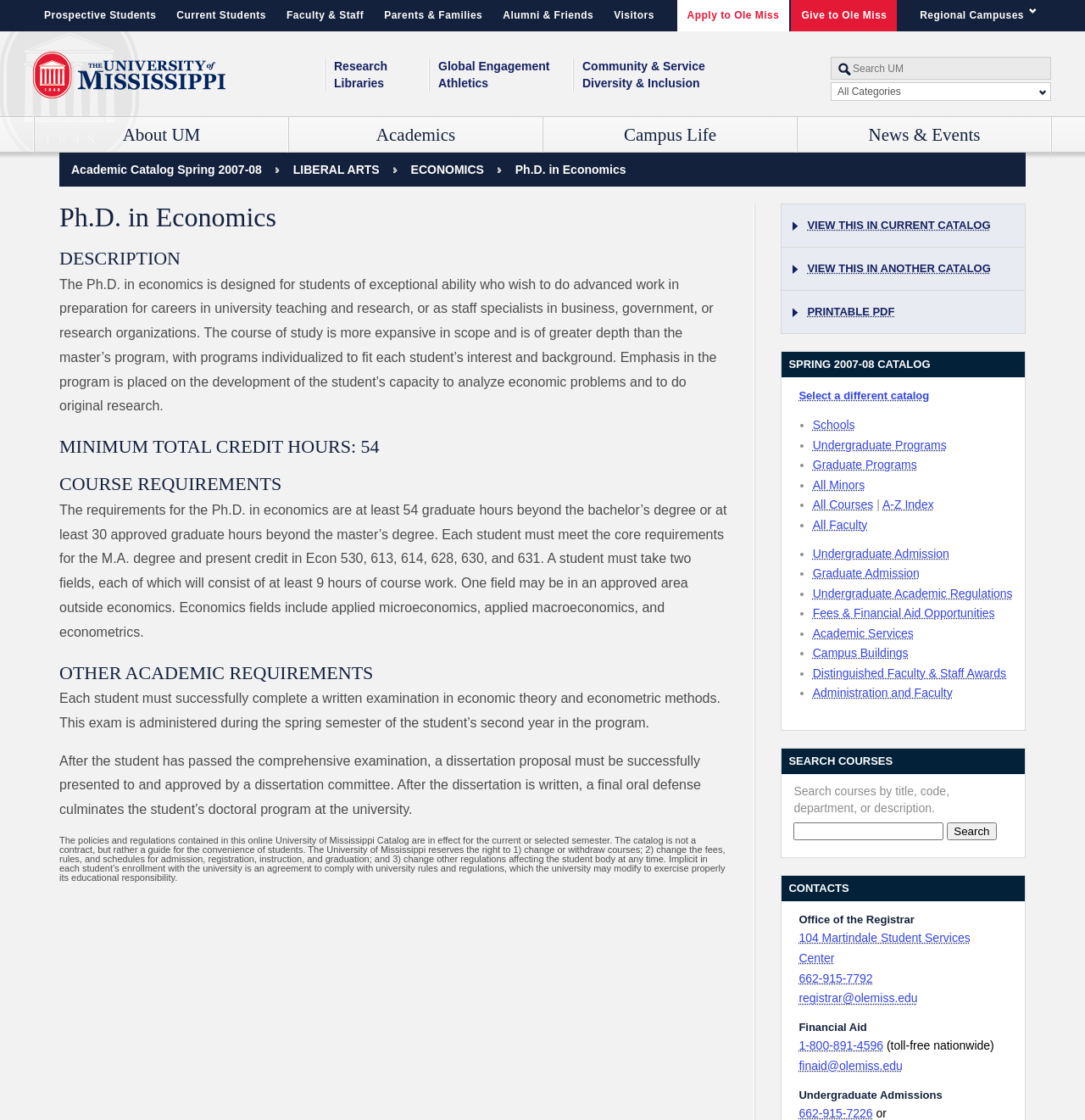What is the purpose of the 'Apply to Ole Miss' link?
Answer with a single word or short phrase according to what you see in the image.

To apply to the university